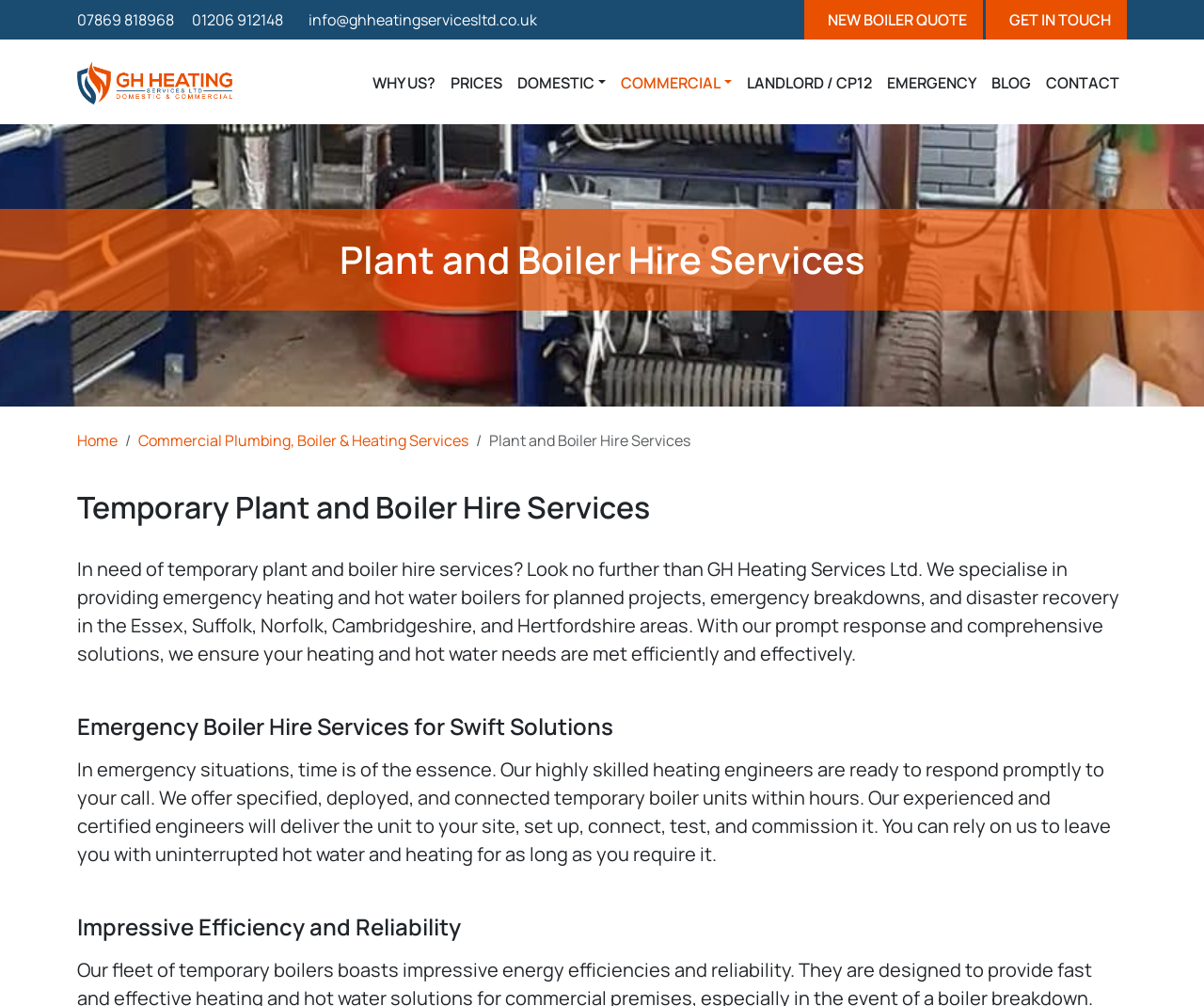Please specify the bounding box coordinates of the region to click in order to perform the following instruction: "Learn more about why choose GH Heating Services".

[0.303, 0.071, 0.368, 0.093]